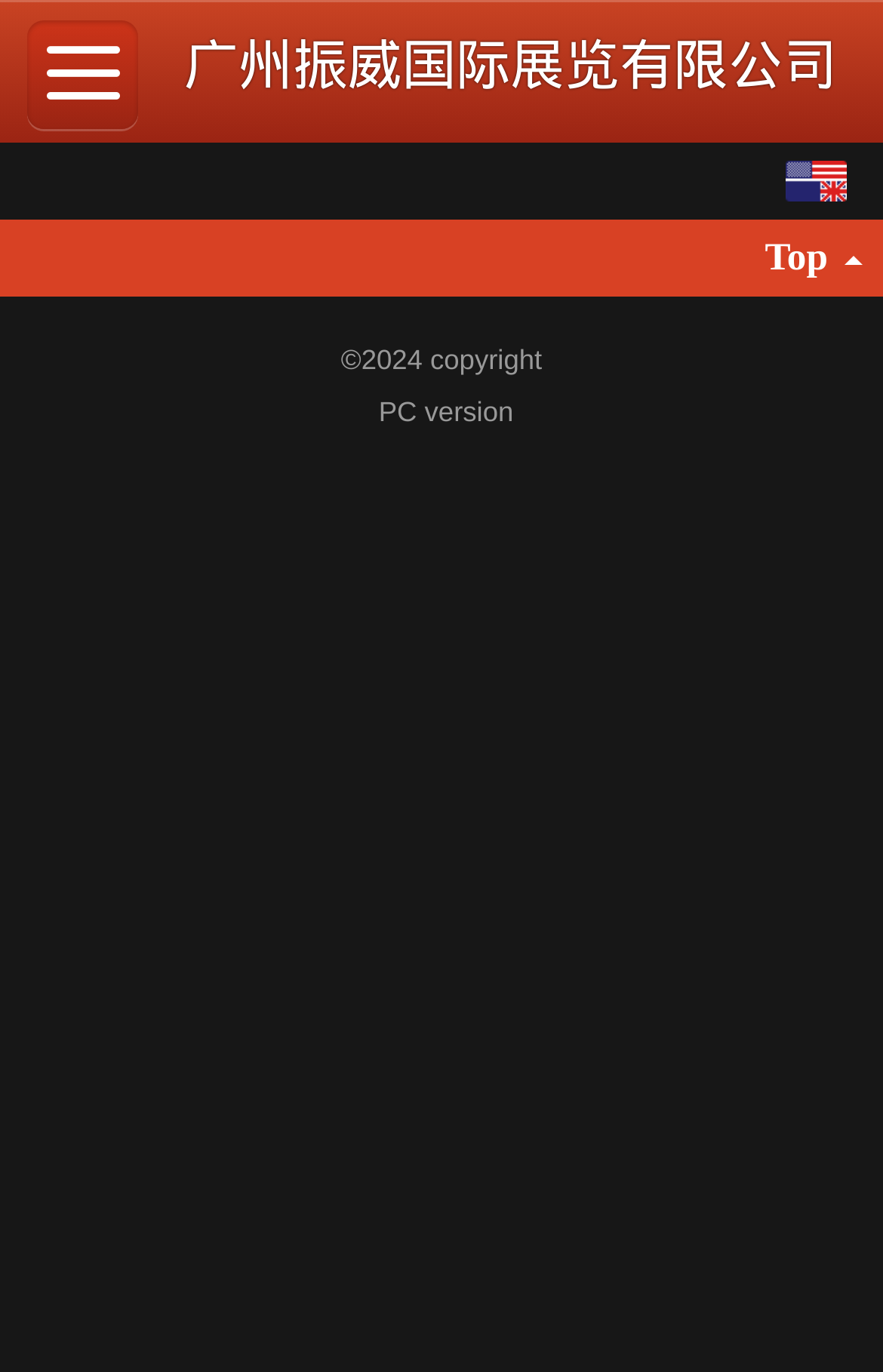Offer a comprehensive description of the webpage’s content and structure.

The webpage is titled "医学检验及体外诊断gene-tek" and appears to be a website for a company or organization related to medical testing and diagnostics. 

At the top of the page, there is a link to "广州振威国际展览有限公司" (Guangzhou Zhenwei International Exhibition Co., Ltd.), which is positioned near the top-left corner of the page. 

Below this link, there is a table with a single row and cell containing the text "English", which suggests that the website may have multiple language options. This table is located near the top-center of the page.

To the right of the table, there is a static text element labeled "Top", which may be a navigation element or a heading.

At the bottom of the page, there is a copyright notice that reads "© 2024 copyright", positioned near the bottom-left corner. Next to the copyright notice, there is a link to a "PC version" of the website, which may suggest that the website has a mobile version as well.

Overall, the webpage appears to be a simple, text-based website with a few navigation elements and a focus on providing information about the company or organization.